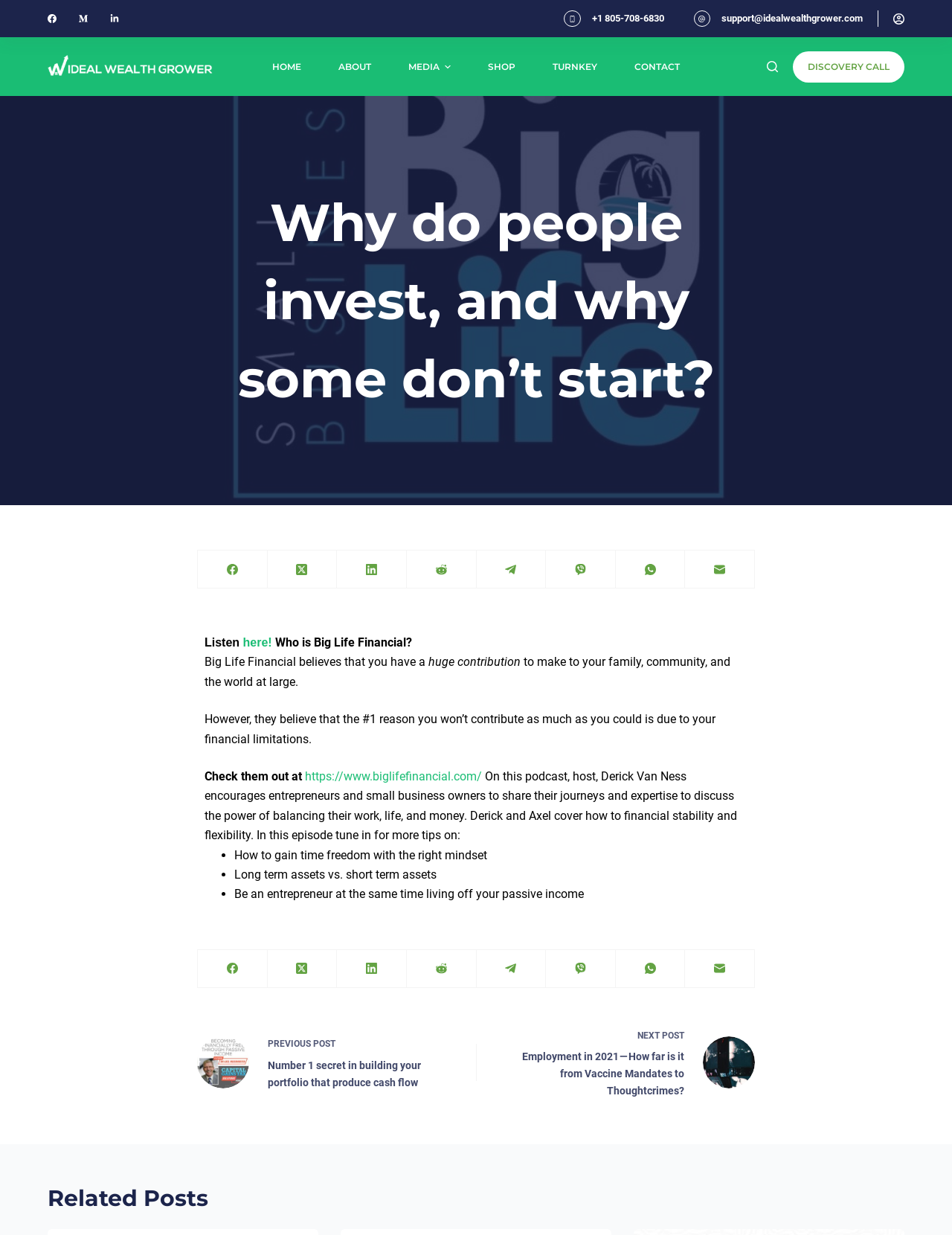How many social media links are there?
Look at the screenshot and give a one-word or phrase answer.

9